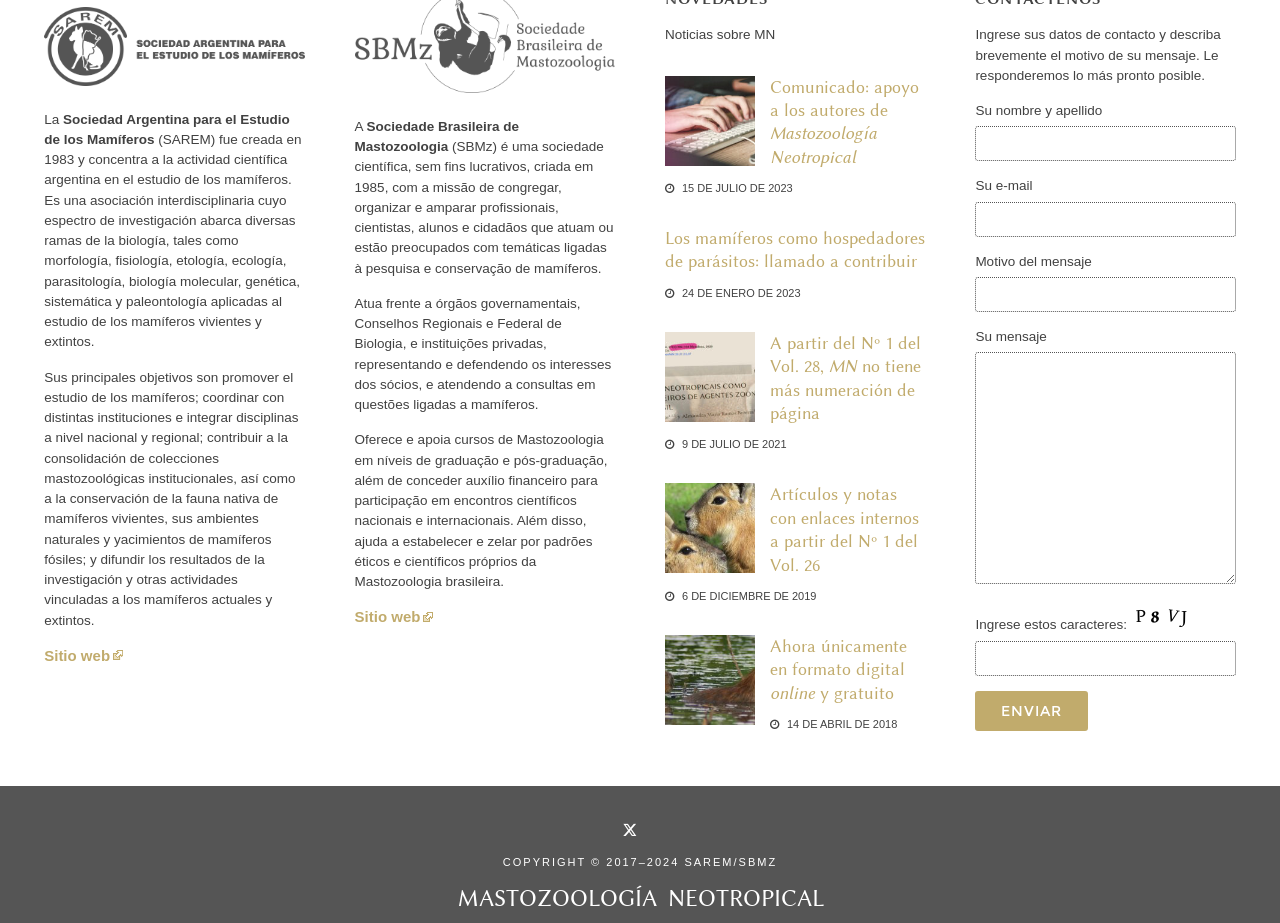Please indicate the bounding box coordinates for the clickable area to complete the following task: "Click the 'Sitio web' link". The coordinates should be specified as four float numbers between 0 and 1, i.e., [left, top, right, bottom].

[0.035, 0.701, 0.096, 0.719]